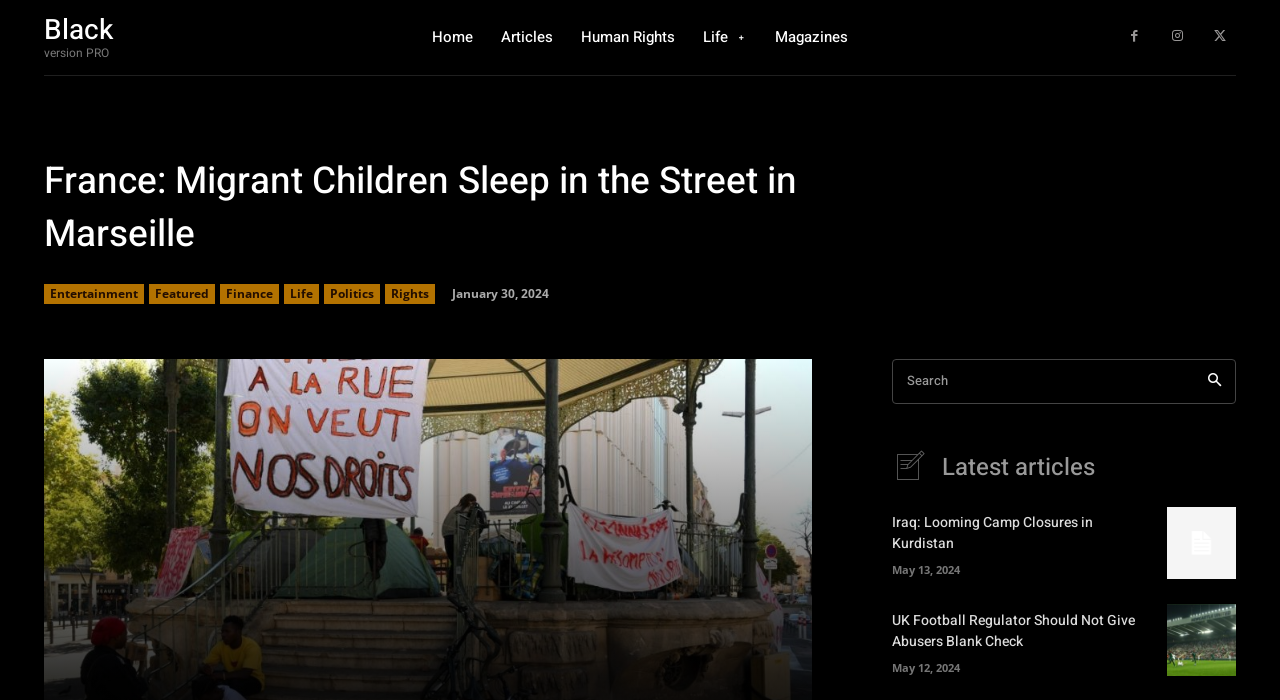Using the provided element description, identify the bounding box coordinates as (top-left x, top-left y, bottom-right x, bottom-right y). Ensure all values are between 0 and 1. Description: Travel

None